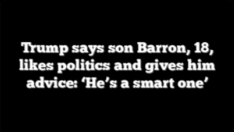Elaborate on the various elements present in the image.

The image features a headline that reads, "Trump says son Barron, 18, likes politics and gives him advice: ‘He’s a smart one’." This statement highlights a personal insight shared by Donald Trump regarding his son Barron, who is 18 years old. The caption suggests that Barron has an interest in politics and offers advice to his father, with Trump expressing admiration for Barron's intelligence. This reflects both a familial relationship and a glimpse into their discussions about political matters, emphasizing Barron's potential involvement in current affairs.